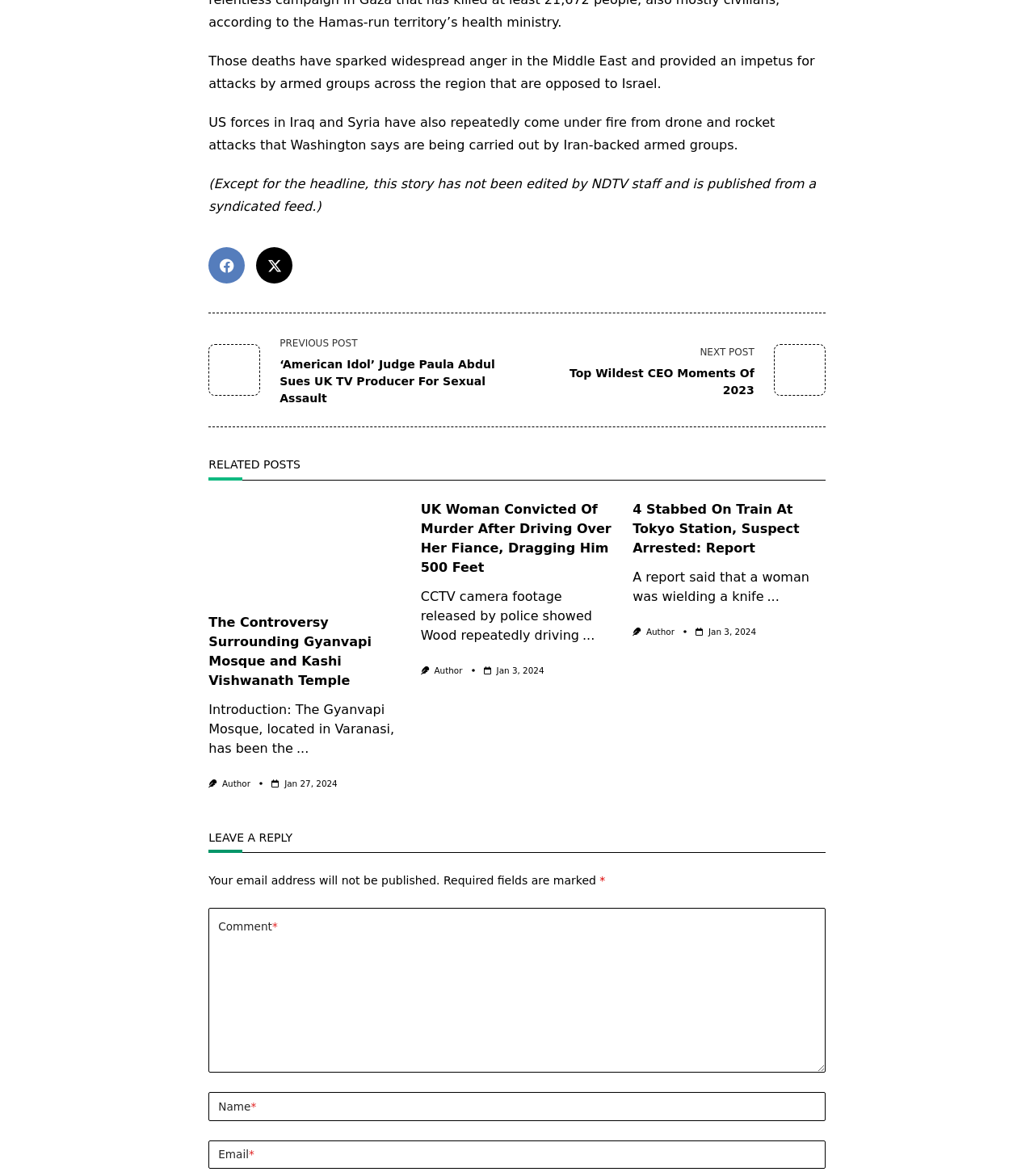Please identify the bounding box coordinates of the region to click in order to complete the given instruction: "Enter your comment". The coordinates should be four float numbers between 0 and 1, i.e., [left, top, right, bottom].

[0.202, 0.772, 0.798, 0.912]